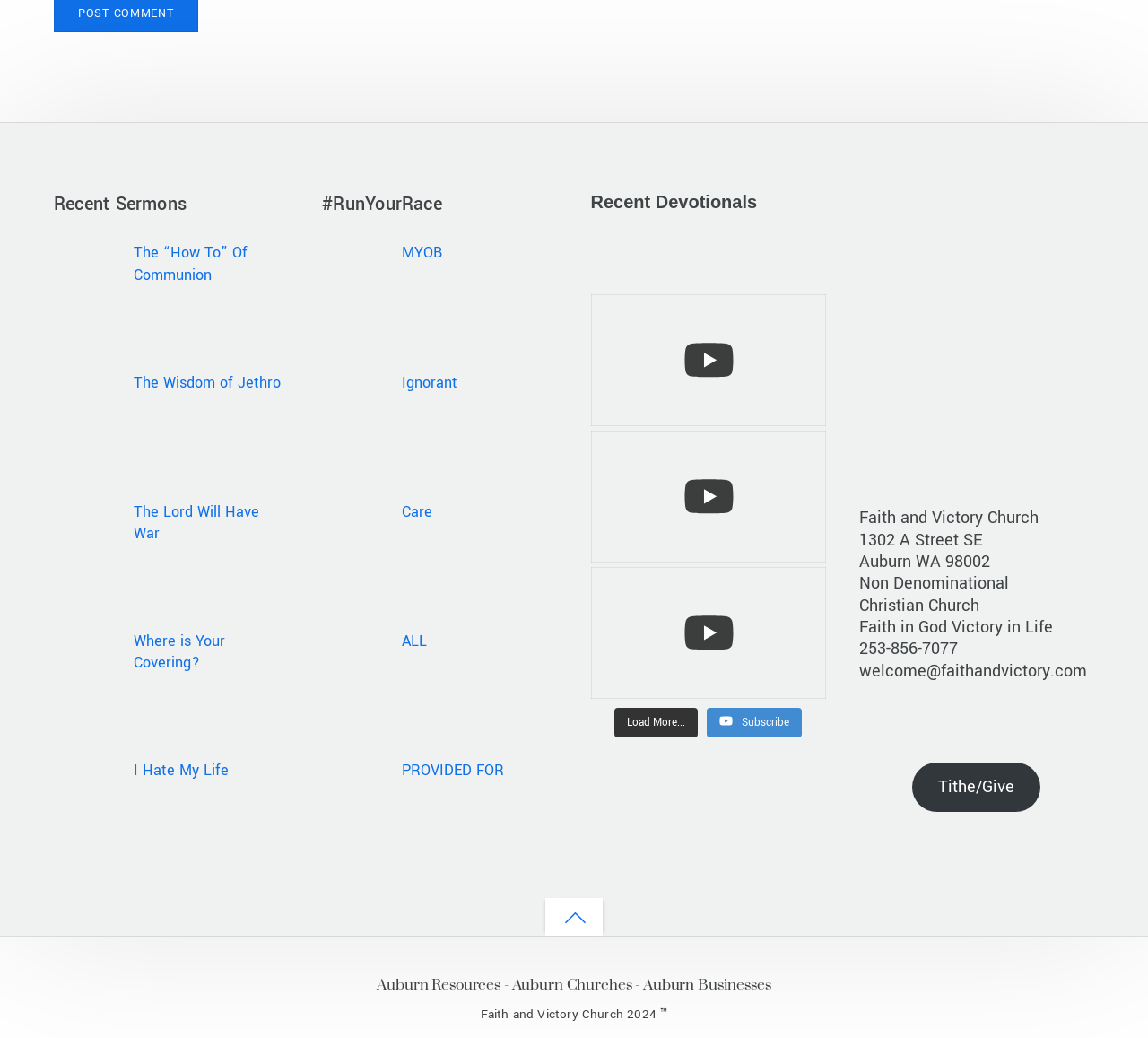Identify the bounding box coordinates of the clickable region necessary to fulfill the following instruction: "Click on 'The “How To” Of Communion'". The bounding box coordinates should be four float numbers between 0 and 1, i.e., [left, top, right, bottom].

[0.116, 0.234, 0.215, 0.274]